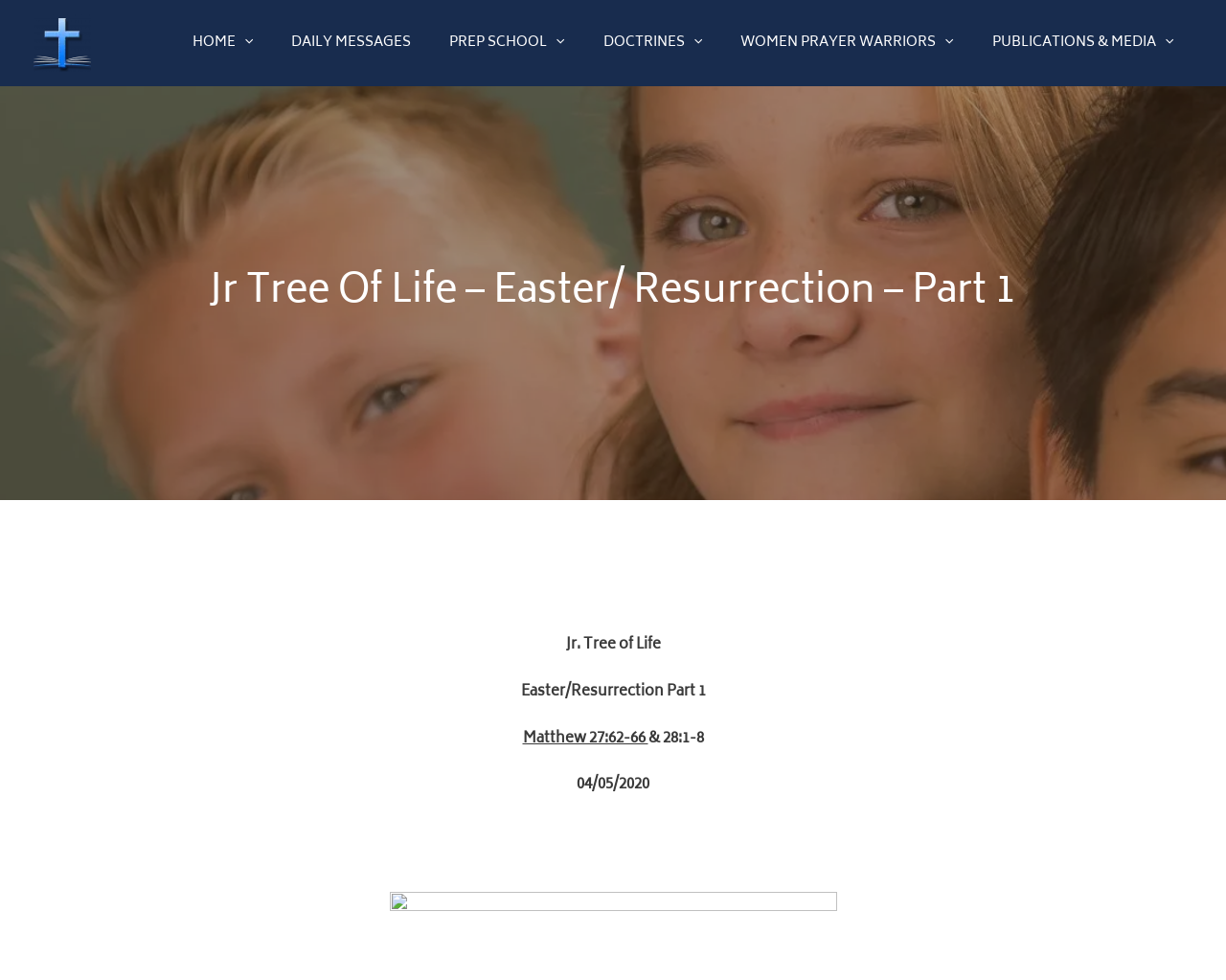Given the following UI element description: "DOCTRINES", find the bounding box coordinates in the webpage screenshot.

[0.476, 0.012, 0.588, 0.076]